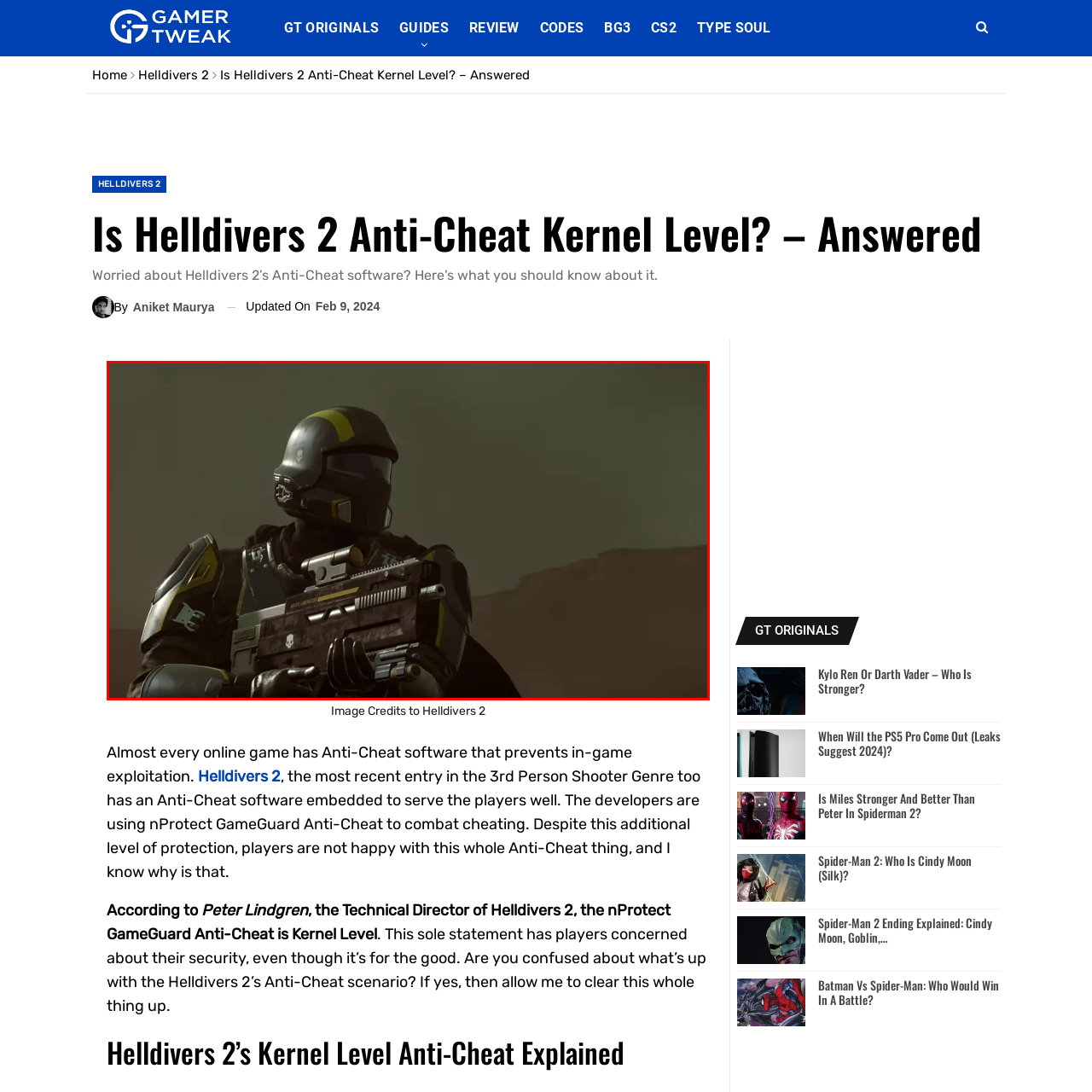Is the soldier's face visible?
Look at the image within the red bounding box and respond with a single word or phrase.

No